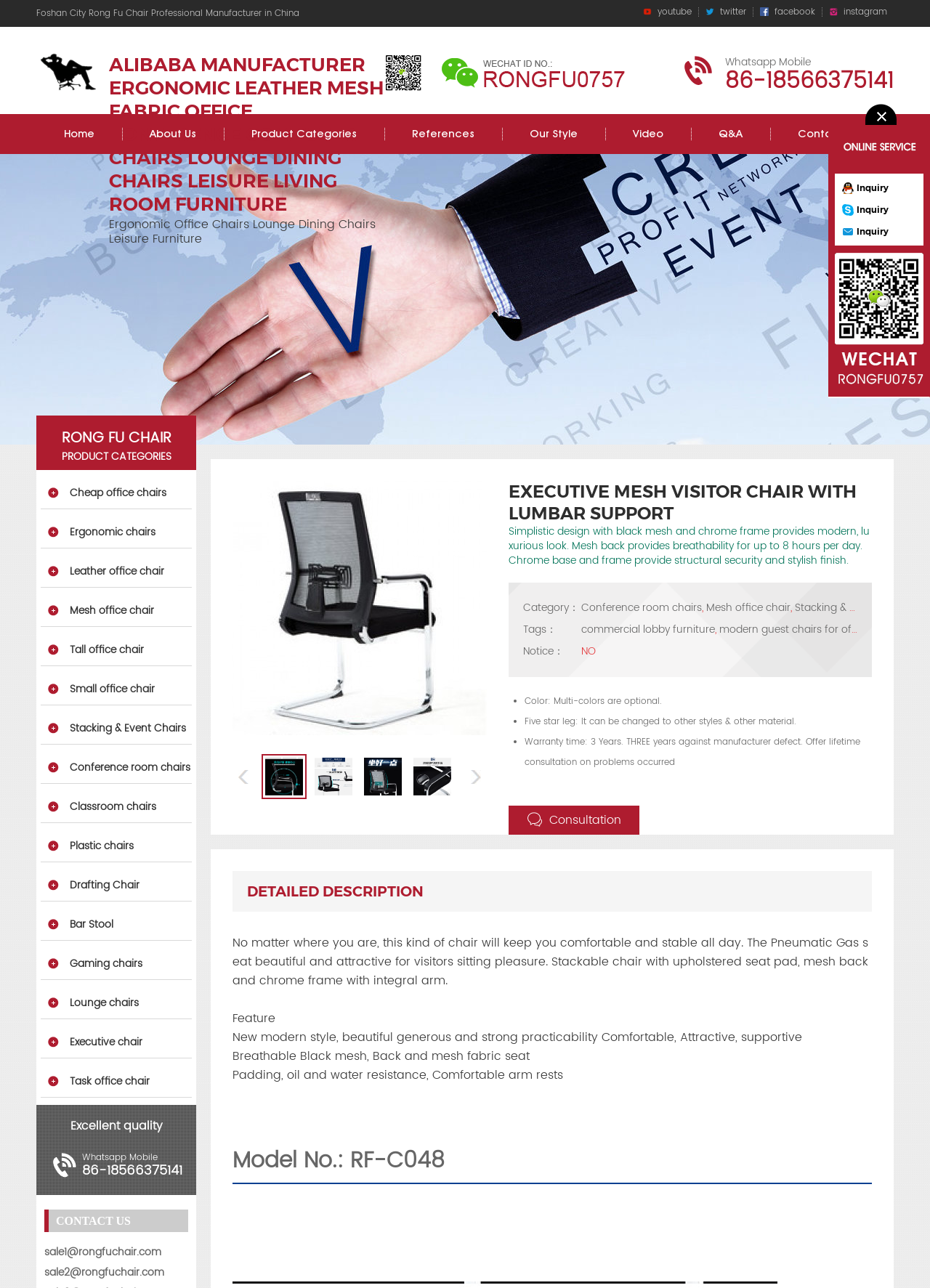Please give a concise answer to this question using a single word or phrase: 
What is the company name mentioned on the webpage?

Foshan City Rong Fu Chair